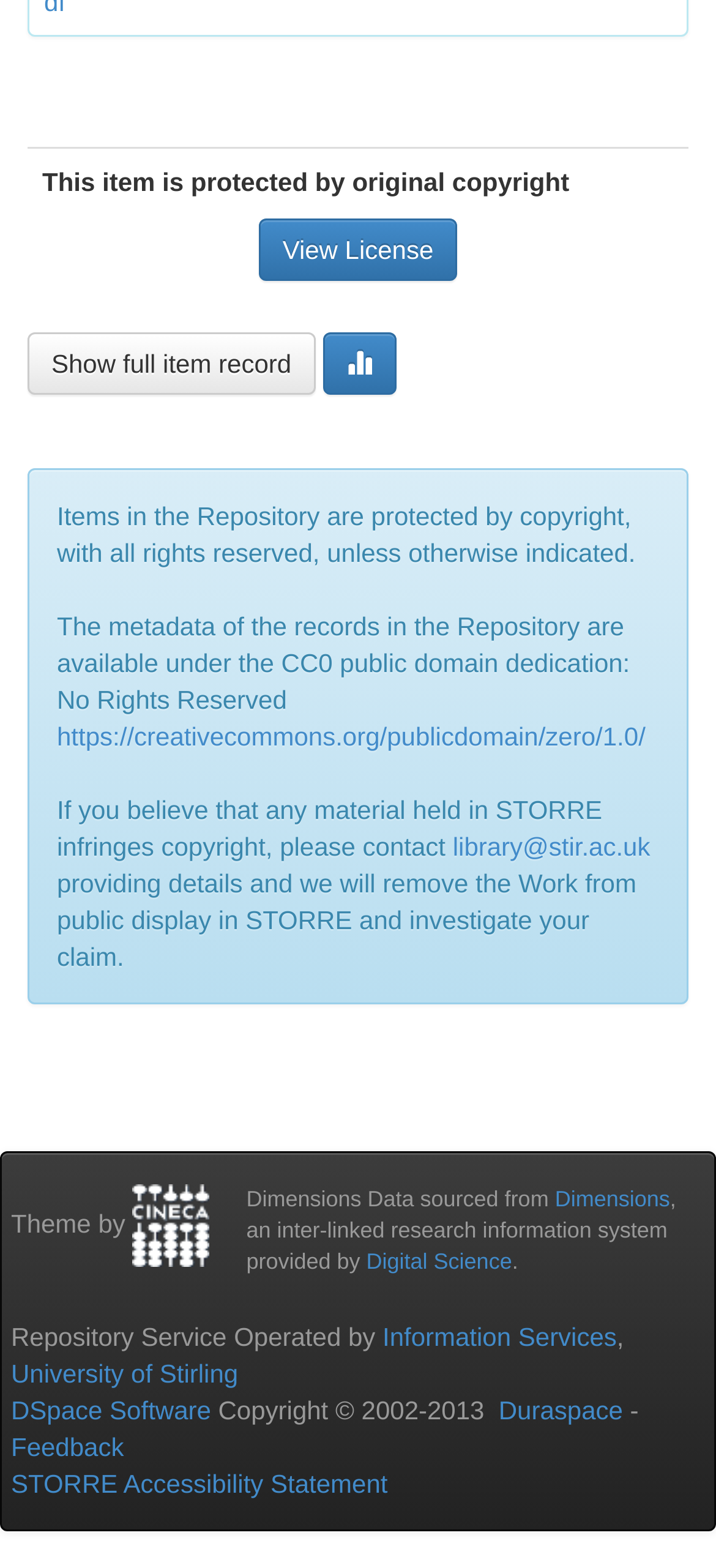Please specify the bounding box coordinates in the format (top-left x, top-left y, bottom-right x, bottom-right y), with all values as floating point numbers between 0 and 1. Identify the bounding box of the UI element described by: aria-label="Share via LinkedIn"

None